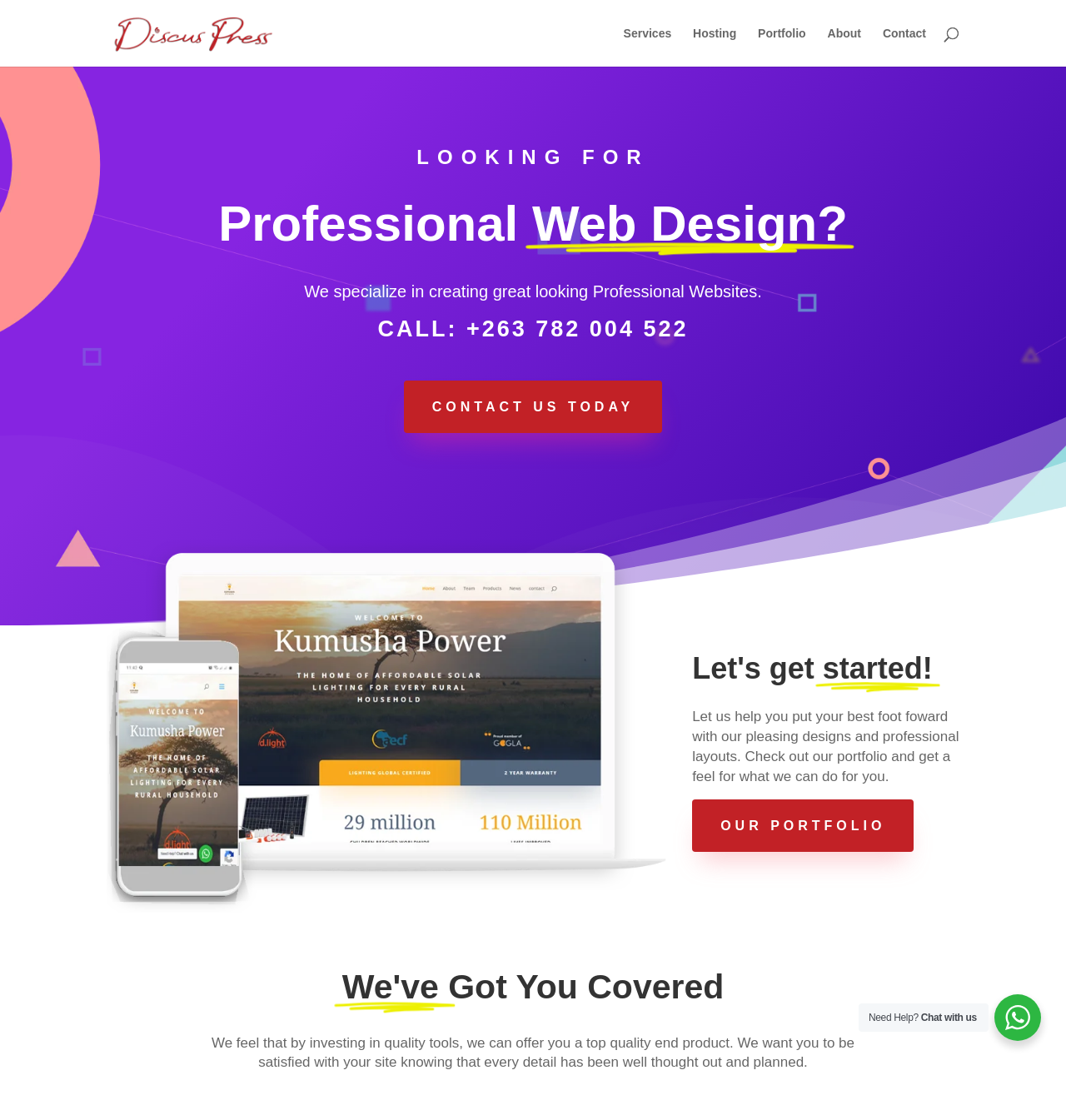Indicate the bounding box coordinates of the element that must be clicked to execute the instruction: "Search for something". The coordinates should be given as four float numbers between 0 and 1, i.e., [left, top, right, bottom].

[0.1, 0.0, 0.9, 0.001]